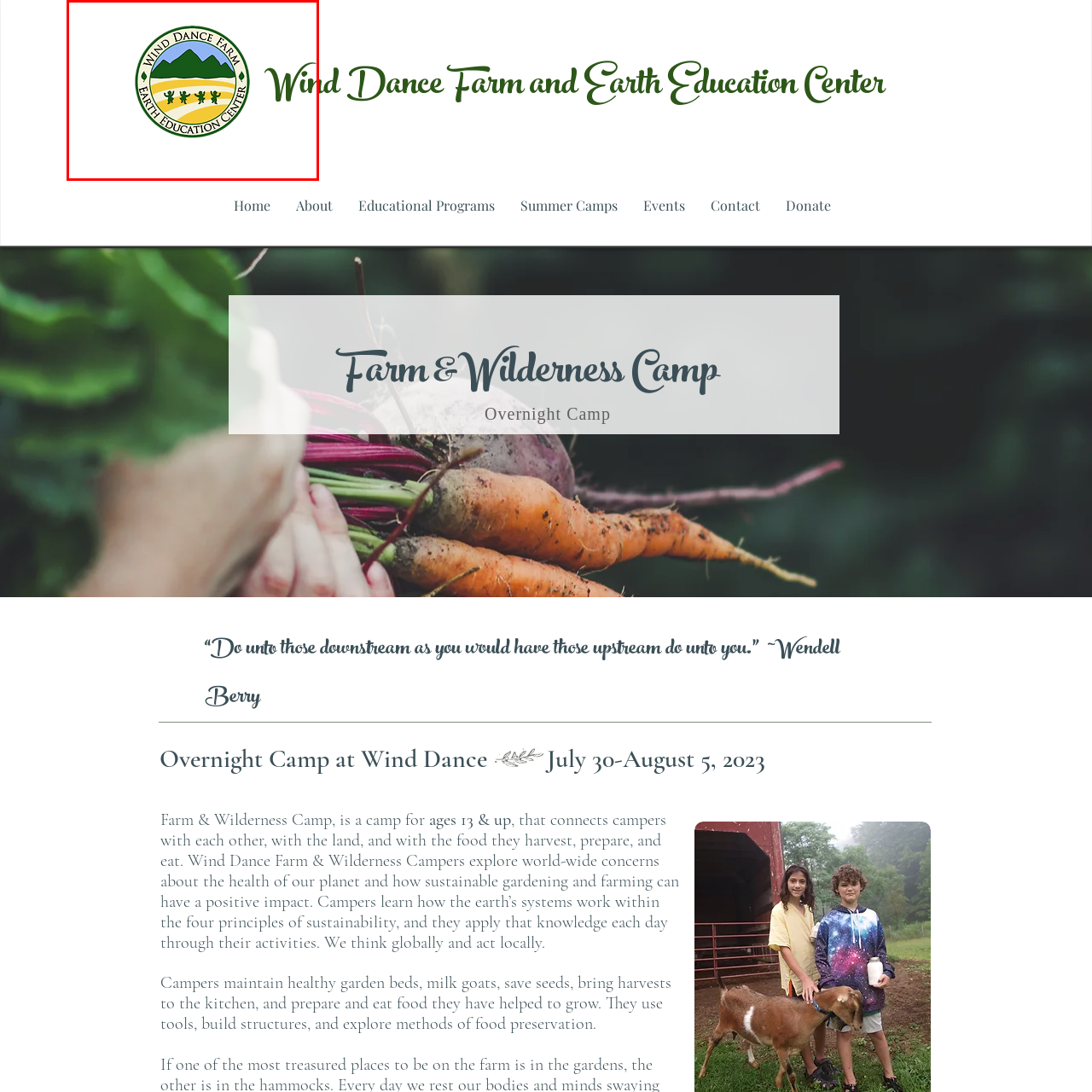Detail the contents of the image within the red outline in an elaborate manner.

The image features the logo of Wind Dance Farm, an Earth Education Center. The emblem is circular, displaying a vibrant landscape with rolling hills and a mountain silhouette in the background. Below the mountains, stylized figures representing campers or students are depicted, engaged in some form of connection with the land, symbolizing the camp’s focus on sustainability and environmental education. Encircling the imagery are the words "WIND DANCE FARM" prominently at the top and "EARTH EDUCATION CENTER" at the bottom, both of which highlight the camp's commitment to teaching ecological principles and fostering a hands-on relationship with nature. This logo effectively represents the camp’s mission to connect individuals with each other, the land, and the food they cultivate.